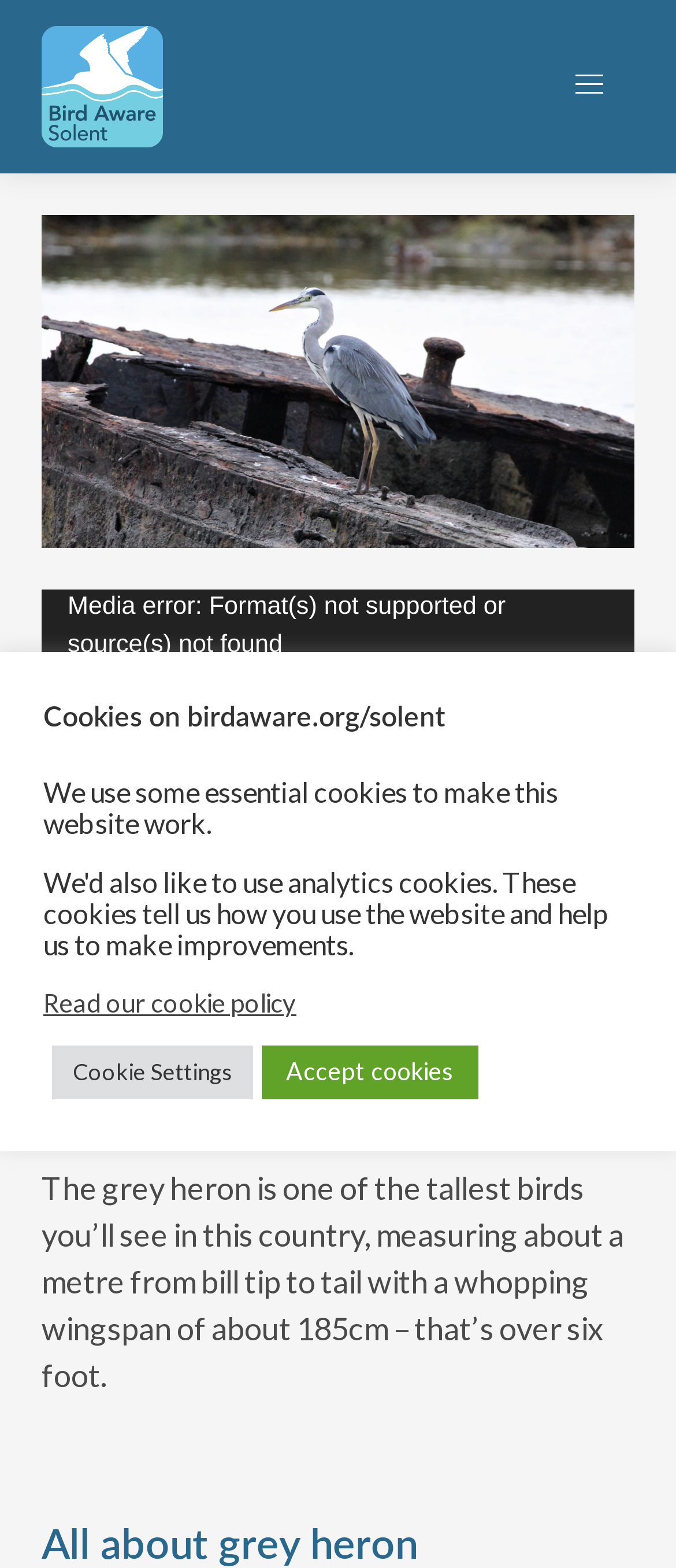Use a single word or phrase to respond to the question:
What is the initial time displayed on the video player?

00:00